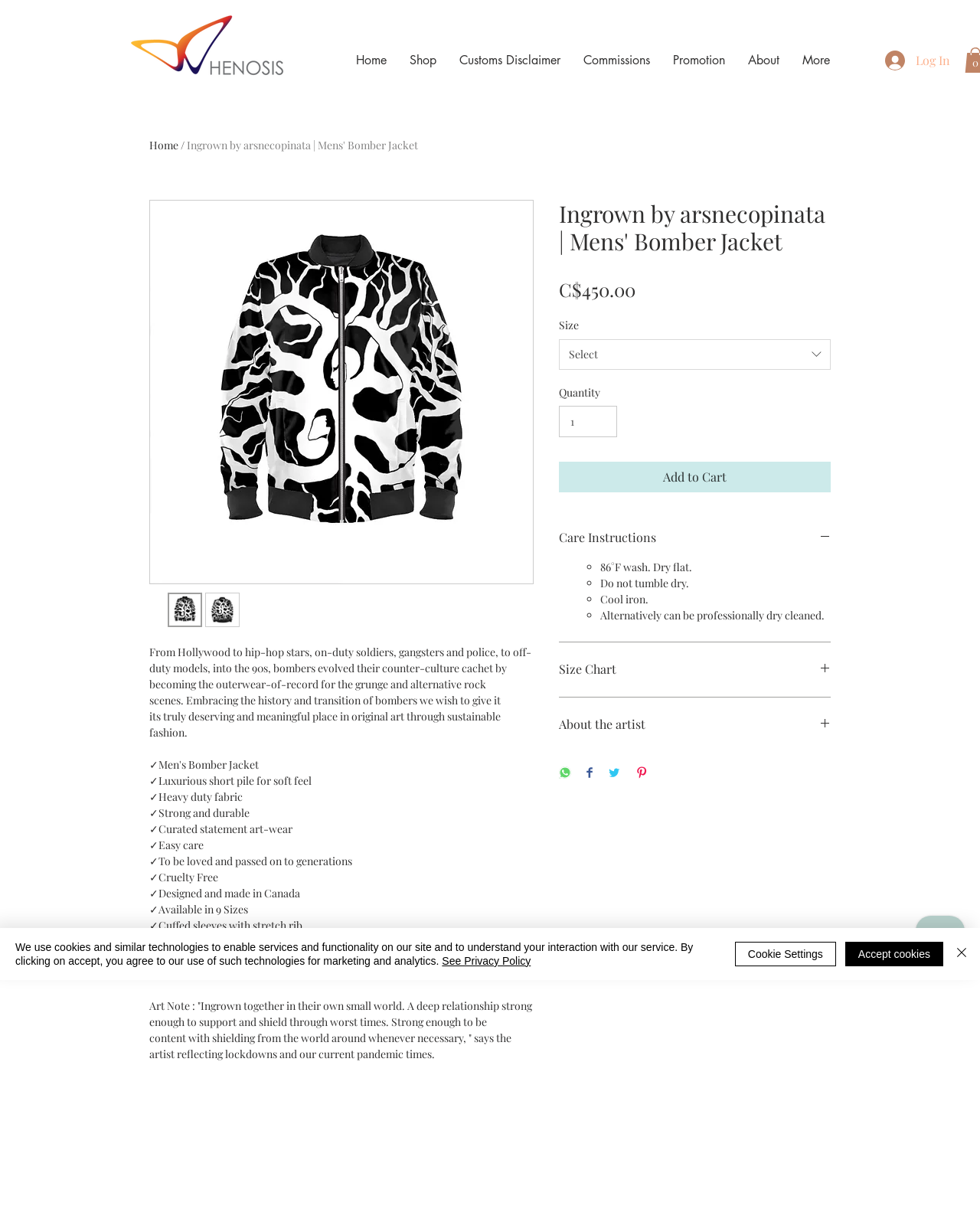Please determine the bounding box coordinates of the section I need to click to accomplish this instruction: "Click the Log In button".

[0.892, 0.038, 0.98, 0.062]